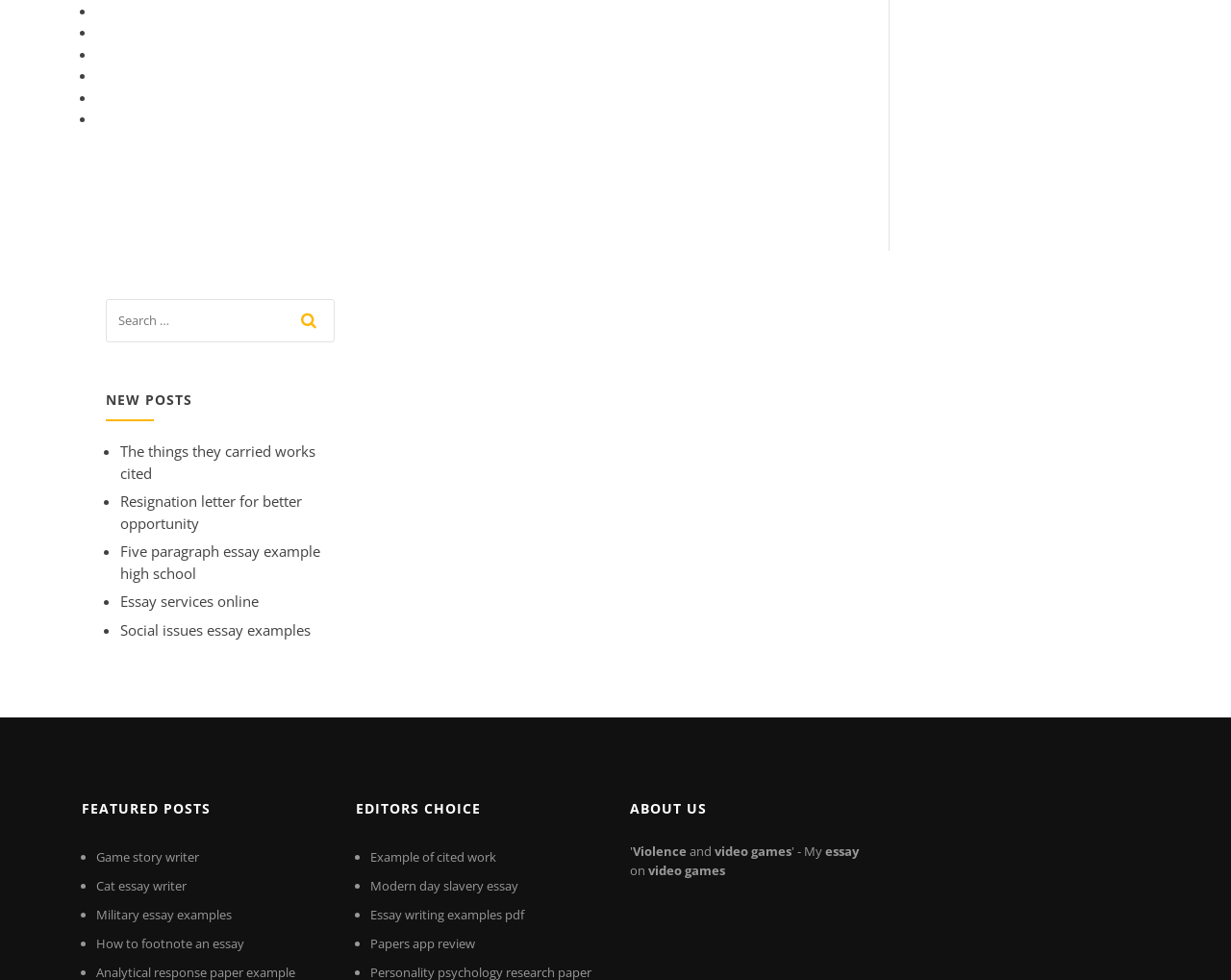Point out the bounding box coordinates of the section to click in order to follow this instruction: "read the things they carried works cited".

[0.098, 0.451, 0.256, 0.493]